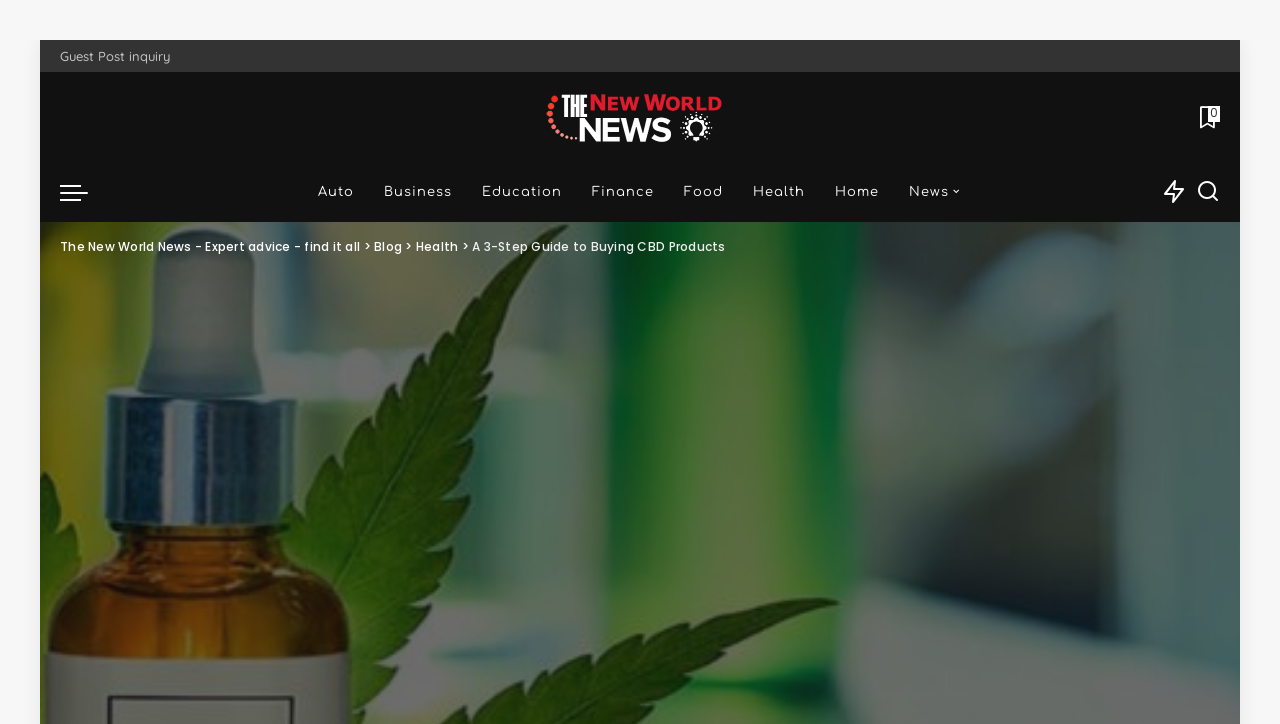Identify the coordinates of the bounding box for the element described below: "aria-label="menu trigger"". Return the coordinates as four float numbers between 0 and 1: [left, top, right, bottom].

[0.047, 0.224, 0.084, 0.307]